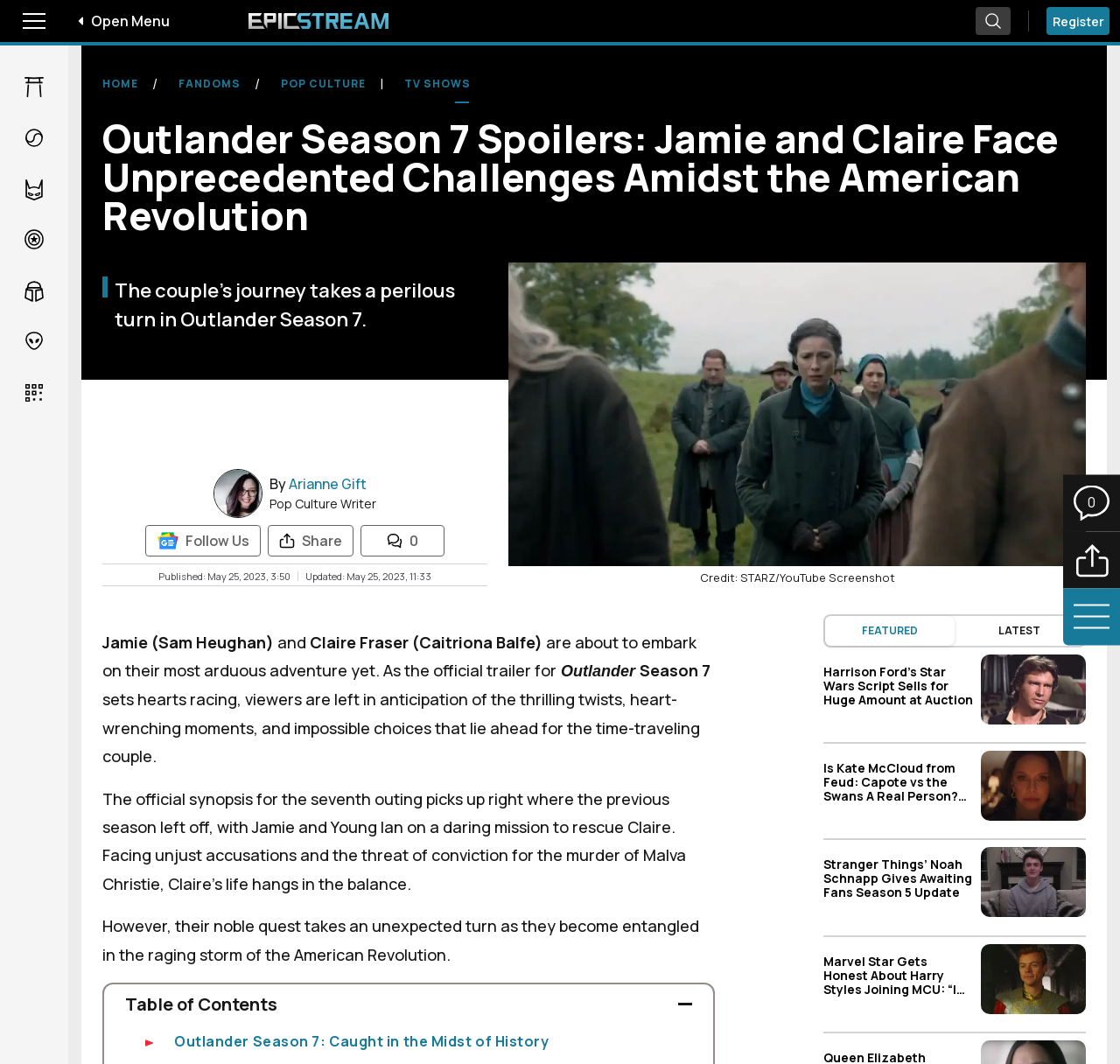Please specify the bounding box coordinates of the element that should be clicked to execute the given instruction: 'Open Anime page'. Ensure the coordinates are four float numbers between 0 and 1, expressed as [left, top, right, bottom].

[0.012, 0.062, 0.048, 0.104]